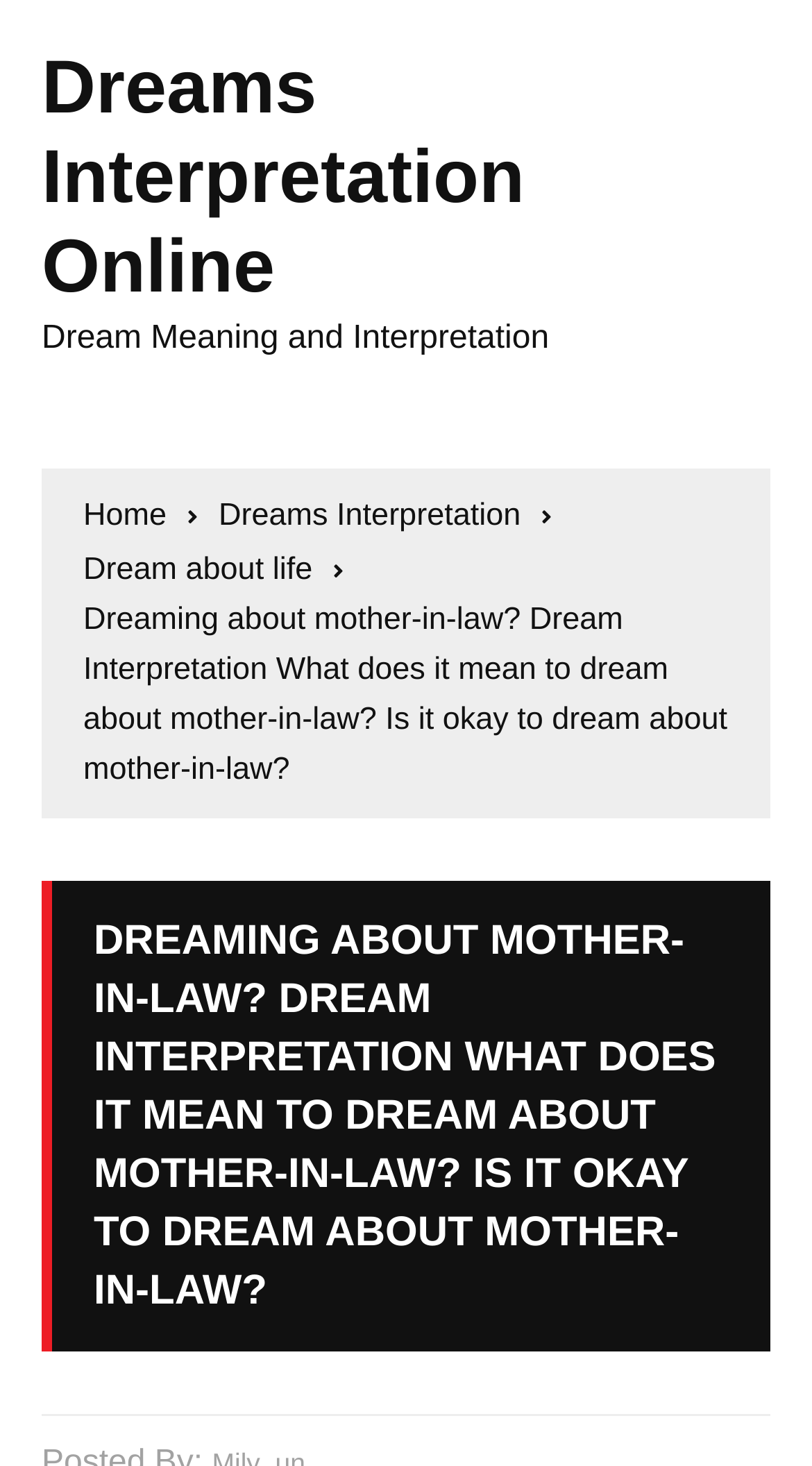Generate a thorough caption detailing the webpage content.

The webpage is about dream interpretation, specifically focusing on the meaning of dreaming about one's mother-in-law. At the top-left corner, there is a heading that reads "Dreams Interpretation Online" with a link to the same title. Below this, there is a static text that says "Dream Meaning and Interpretation". 

To the right of the top-left corner, there is a navigation section with breadcrumbs, consisting of four links: "Home", "Dreams Interpretation", "Dream about life", and a static text that repeats the main topic of the page, "Dreaming about mother-in-law? Dream Interpretation What does it mean to dream about mother-in-law? Is it okay to dream about mother-in-law?".

The main content of the page is headed by a large heading that occupies most of the page, repeating the same question, "DREAMING ABOUT MOTHER-IN-LAW? DREAM INTERPRETATION WHAT DOES IT MEAN TO DREAM ABOUT MOTHER-IN-LAW? IS IT OKAY TO DREAM ABOUT MOTHER-IN-LAW?".